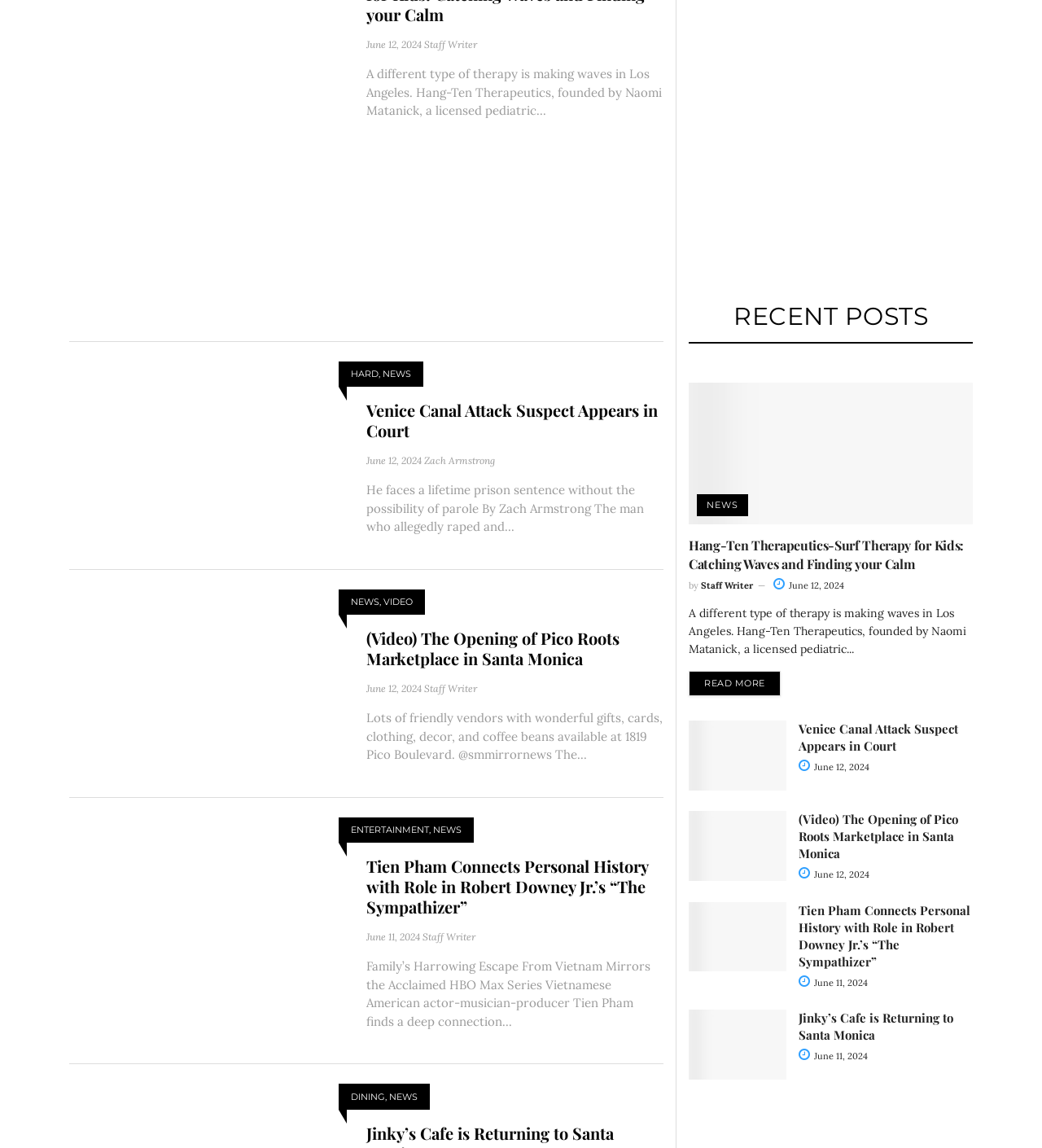Predict the bounding box coordinates of the area that should be clicked to accomplish the following instruction: "Read more about the 'Venice Canal Attack Suspect Appears in Court' news". The bounding box coordinates should consist of four float numbers between 0 and 1, i.e., [left, top, right, bottom].

[0.661, 0.628, 0.755, 0.689]